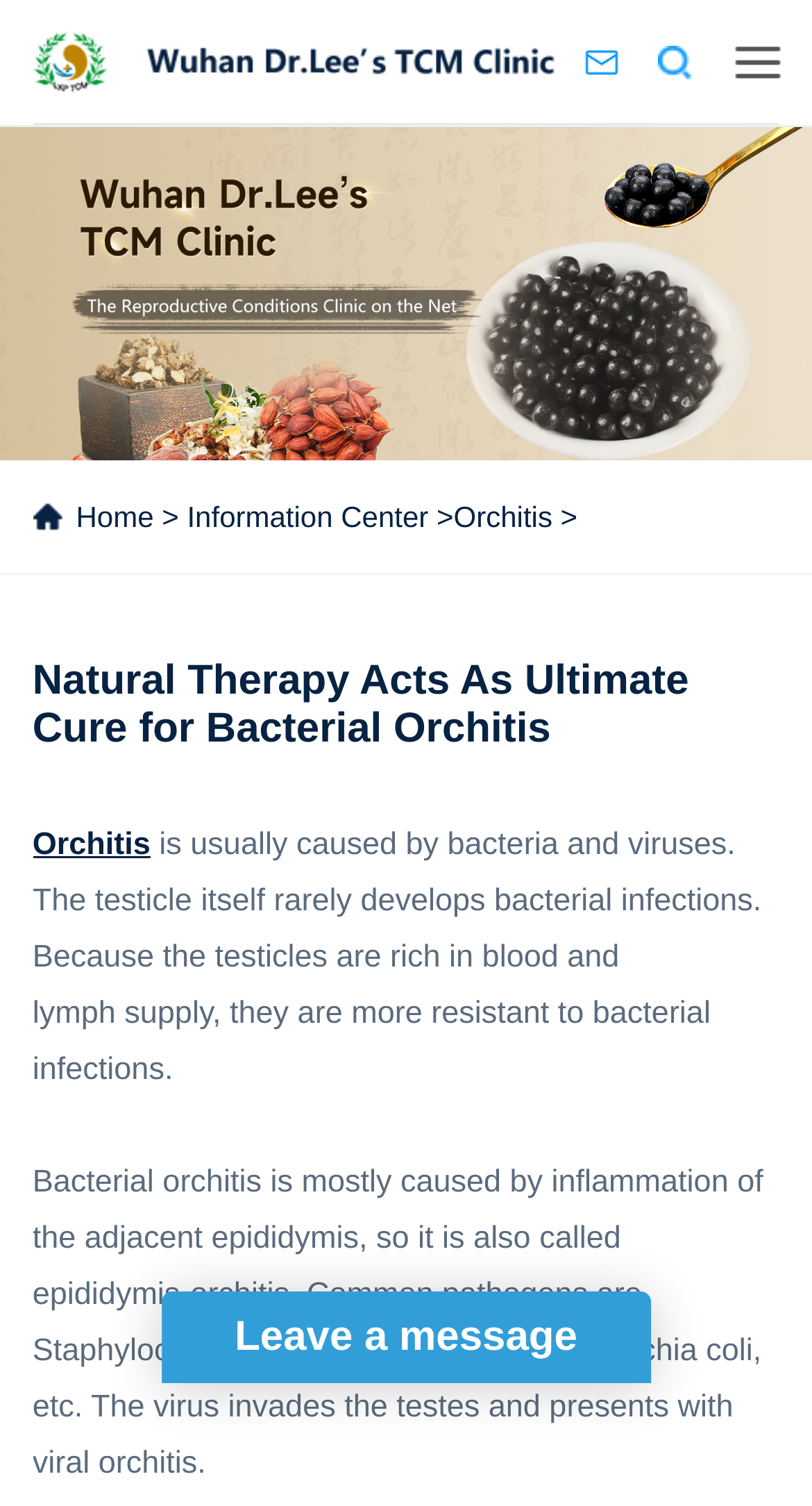Please provide a one-word or phrase answer to the question: 
What is the name of the infection that occurs when the virus invades the testes?

Viral orchitis